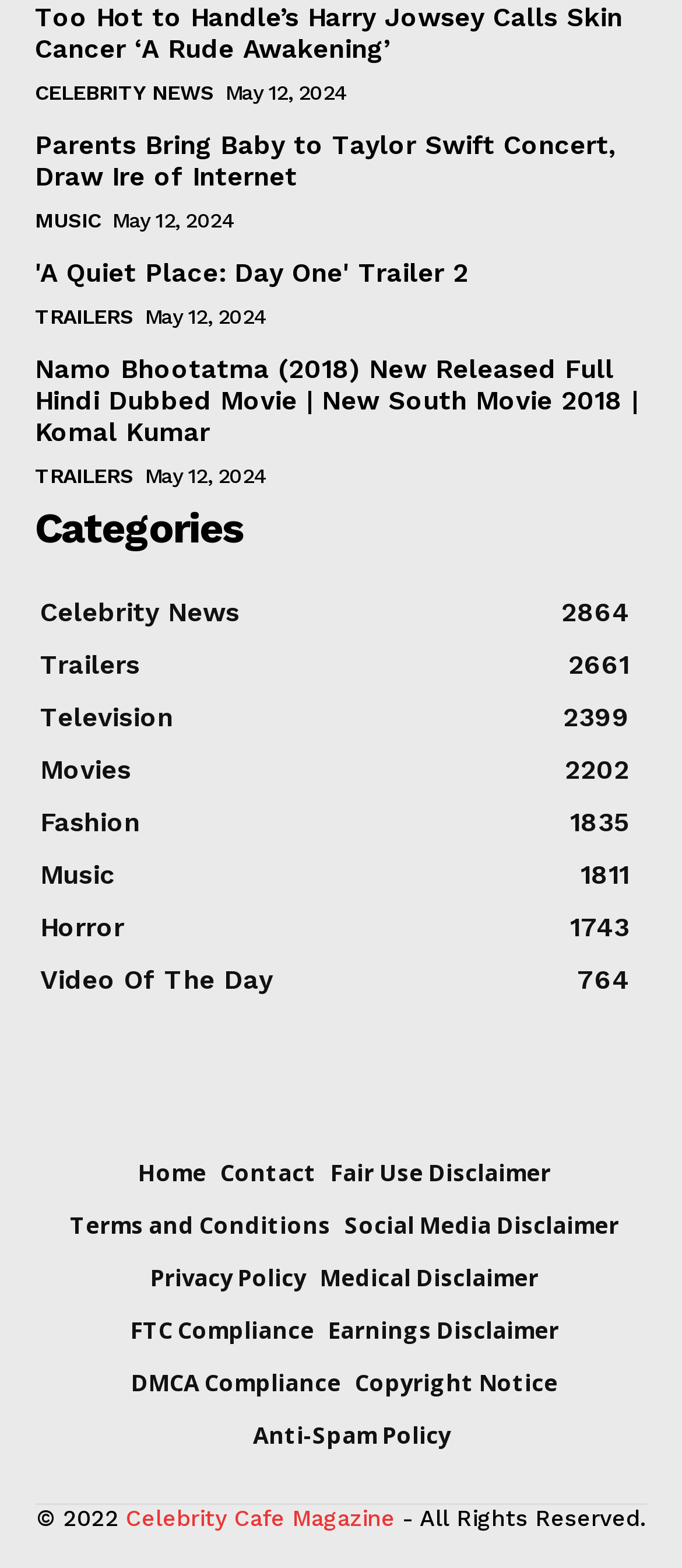Please reply to the following question with a single word or a short phrase:
How many news categories are available?

8